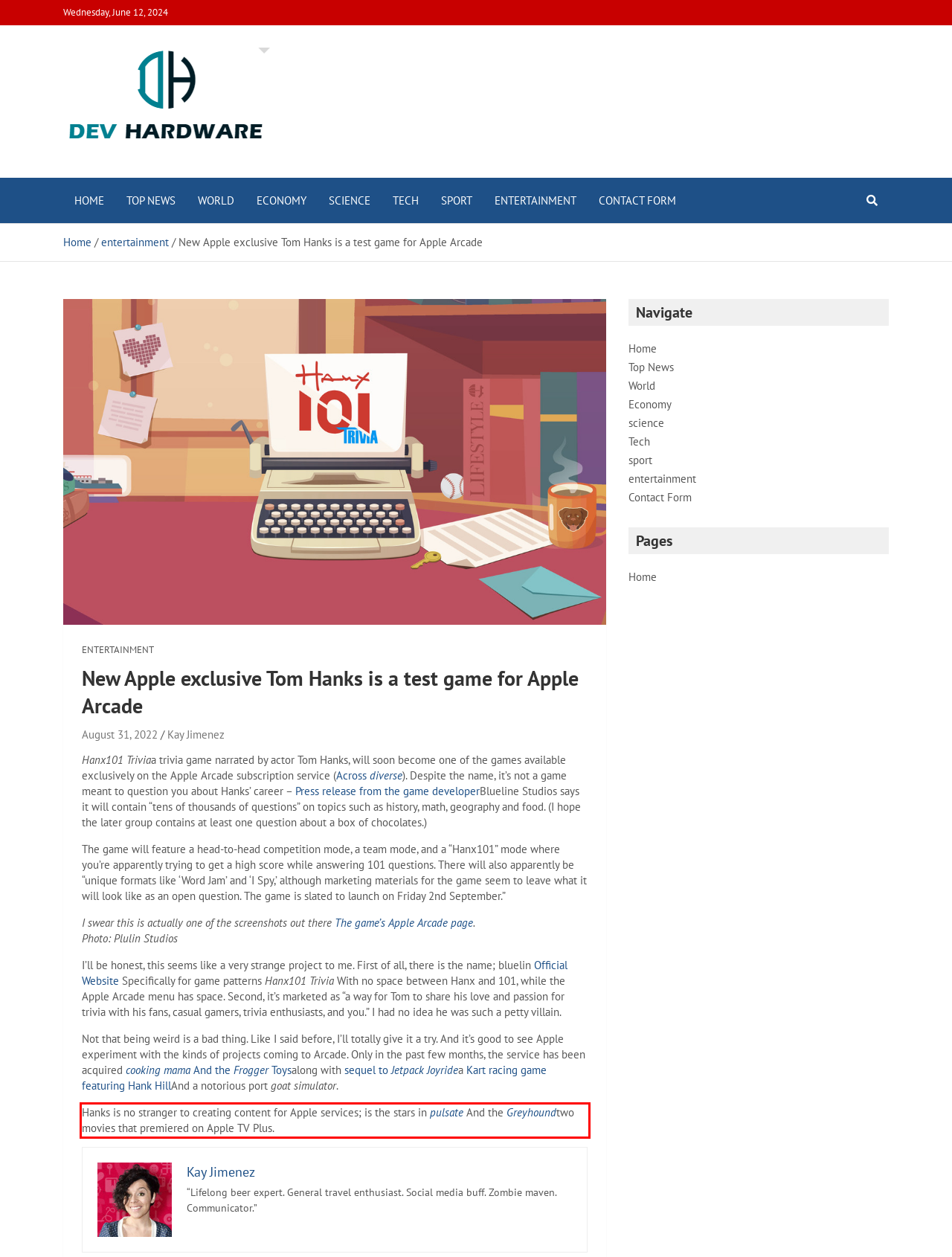Please take the screenshot of the webpage, find the red bounding box, and generate the text content that is within this red bounding box.

Hanks is no stranger to creating content for Apple services; is the stars in pulsate And the Greyhoundtwo movies that premiered on Apple TV Plus.